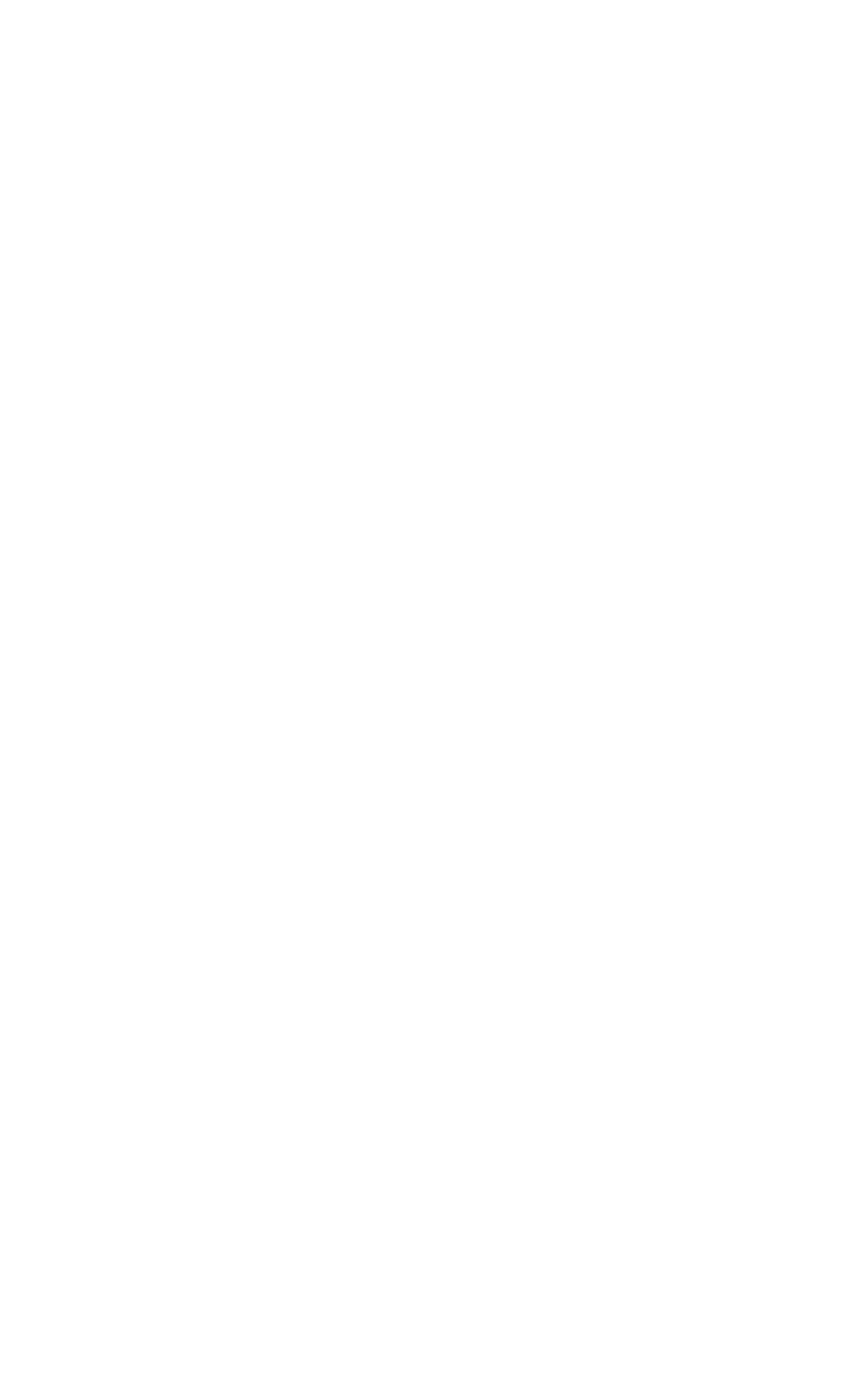Indicate the bounding box coordinates of the element that must be clicked to execute the instruction: "Visit Facebook". The coordinates should be given as four float numbers between 0 and 1, i.e., [left, top, right, bottom].

[0.226, 0.933, 0.303, 0.981]